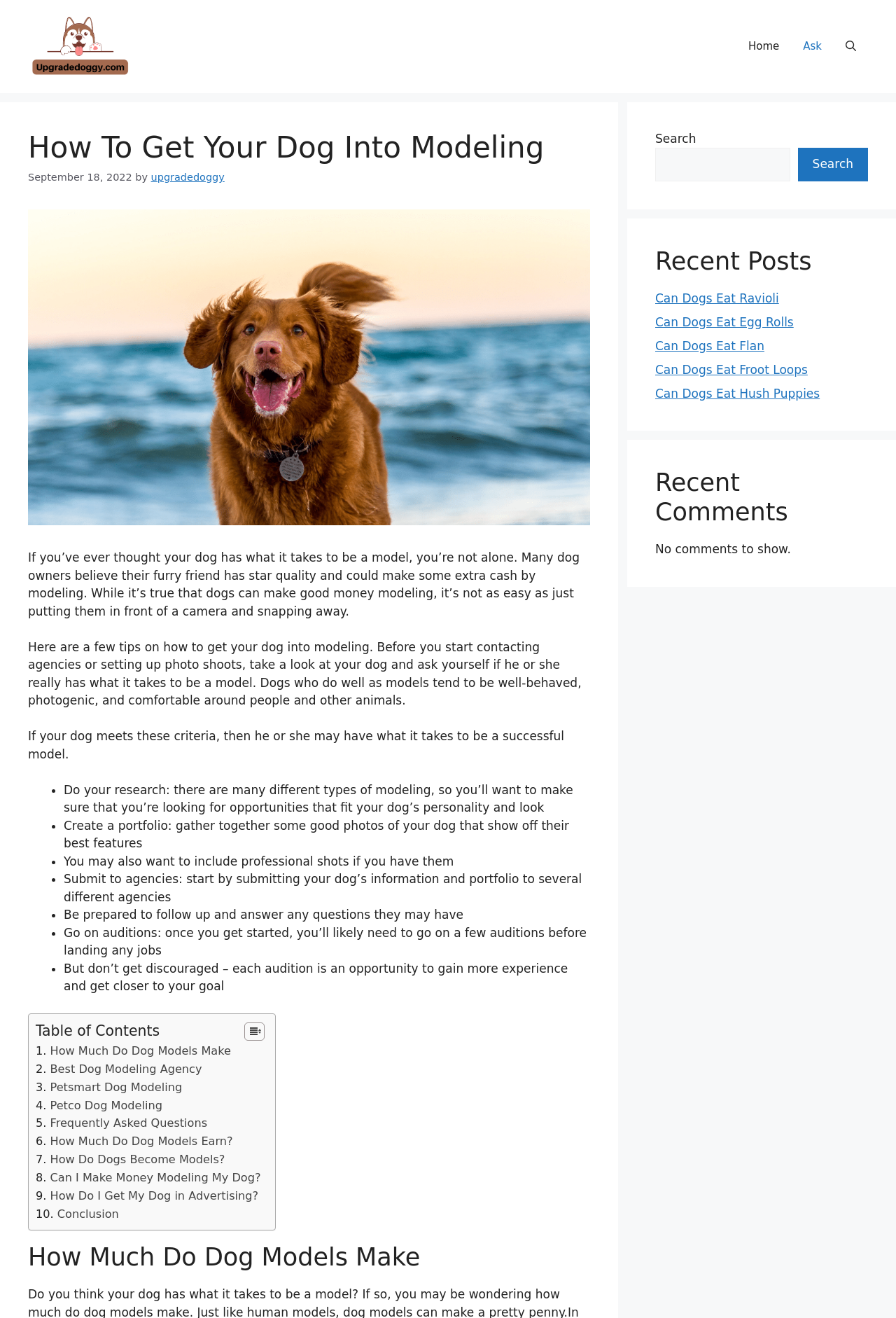Identify the bounding box for the described UI element. Provide the coordinates in (top-left x, top-left y, bottom-right x, bottom-right y) format with values ranging from 0 to 1: Best Dog Modeling Agency

[0.056, 0.806, 0.225, 0.816]